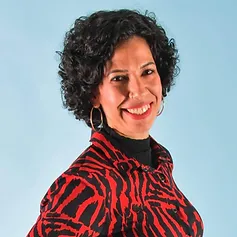Provide a comprehensive description of the image.

The image features a woman with curly hair, wearing a striking black and red striped blazer. She is positioned against a light blue backdrop, exuding confidence and warmth with a bright smile. This individual is identified as Orna Mizrahi, an expert associated with the content related to the discussions in the "Forum Dvorah Experts." Her professional background includes expertise in areas relevant to the Middle East and music's intersection with political movements. This visual representation captures her engaging personality, complementing her significant contributions in her field.